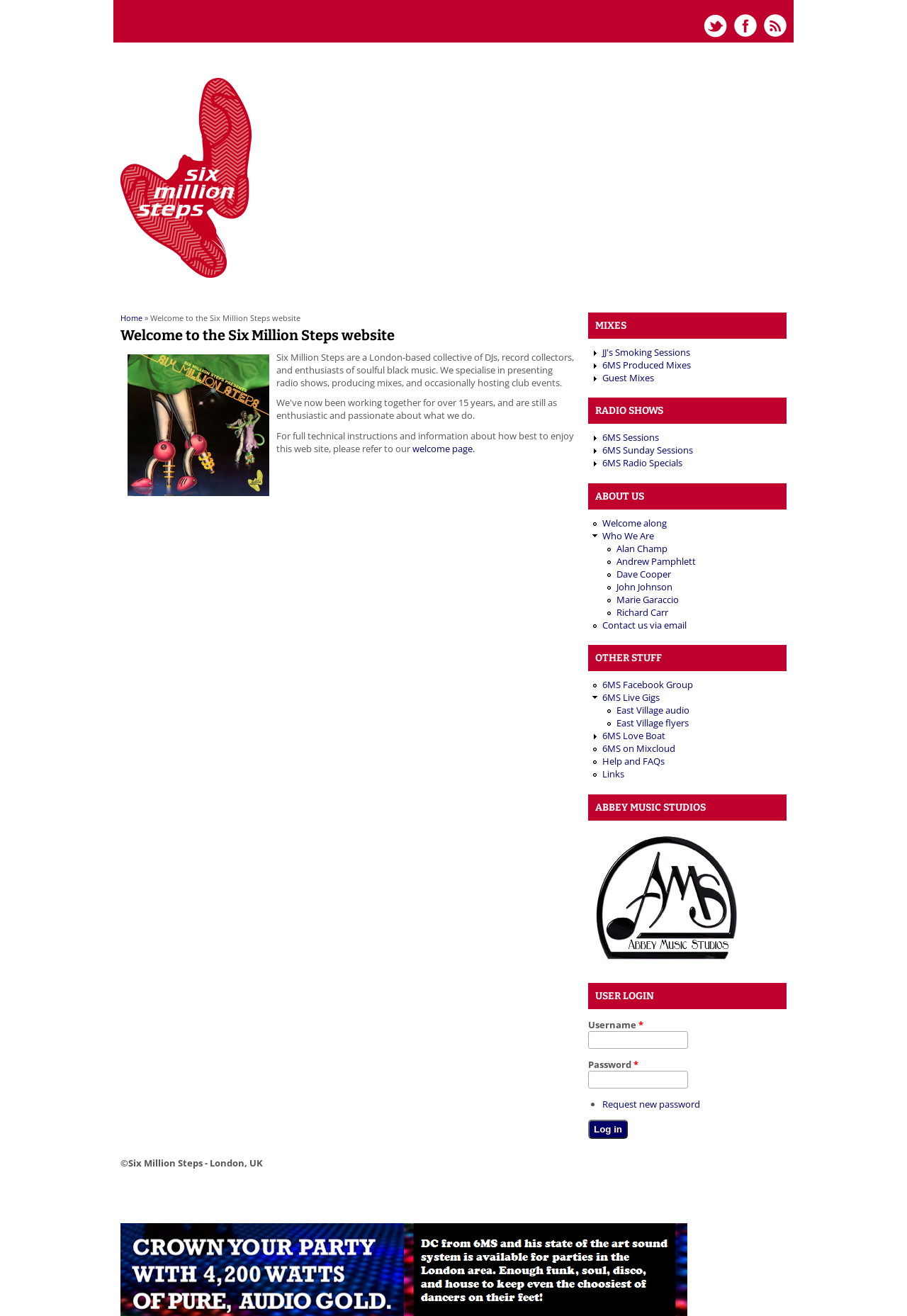Could you find the bounding box coordinates of the clickable area to complete this instruction: "Click the Arduino and NodeMCU link"?

None